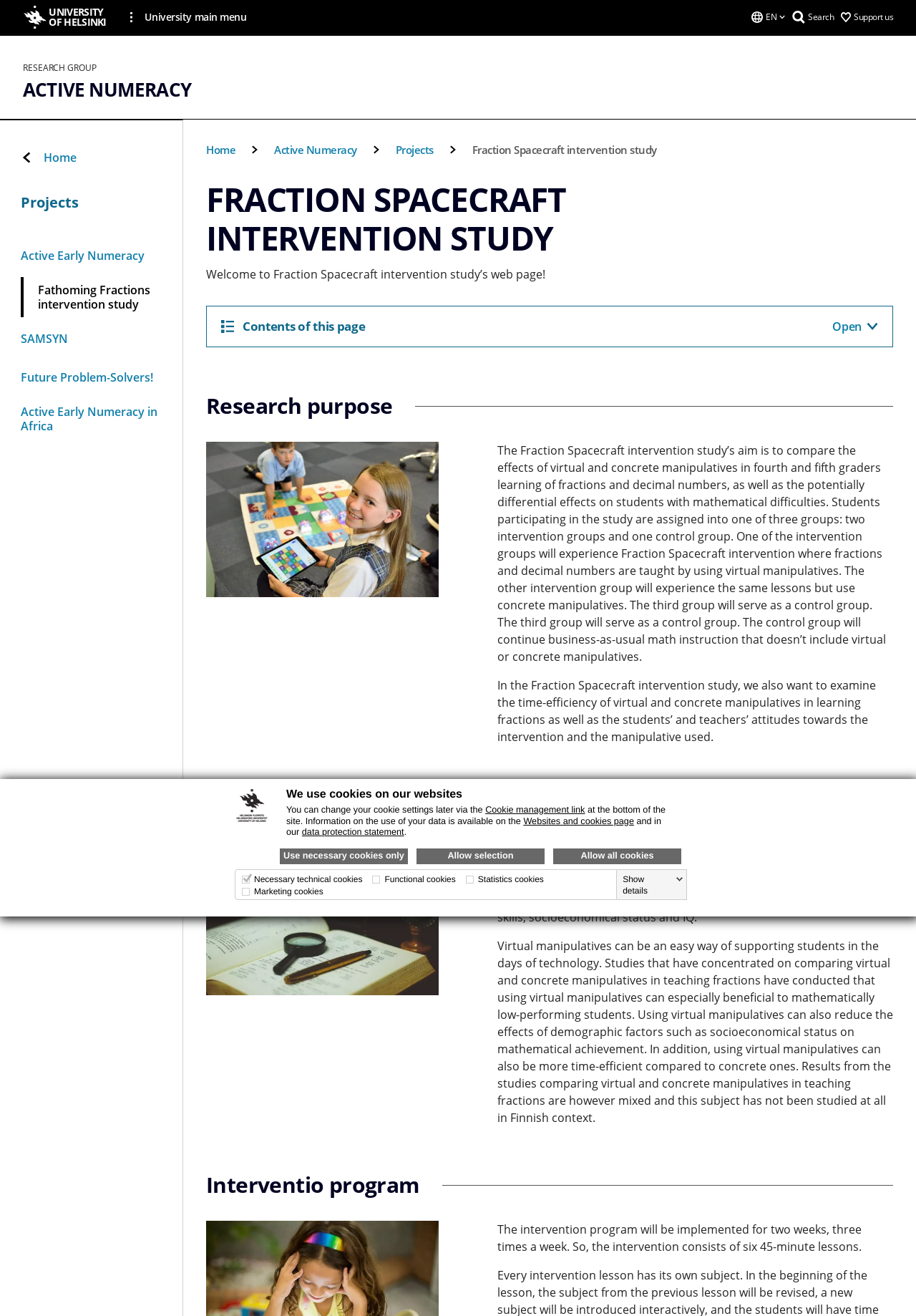Respond to the following question using a concise word or phrase: 
What is the research purpose of the Fraction Spacecraft intervention study?

Comparing effects of virtual and concrete manipulatives